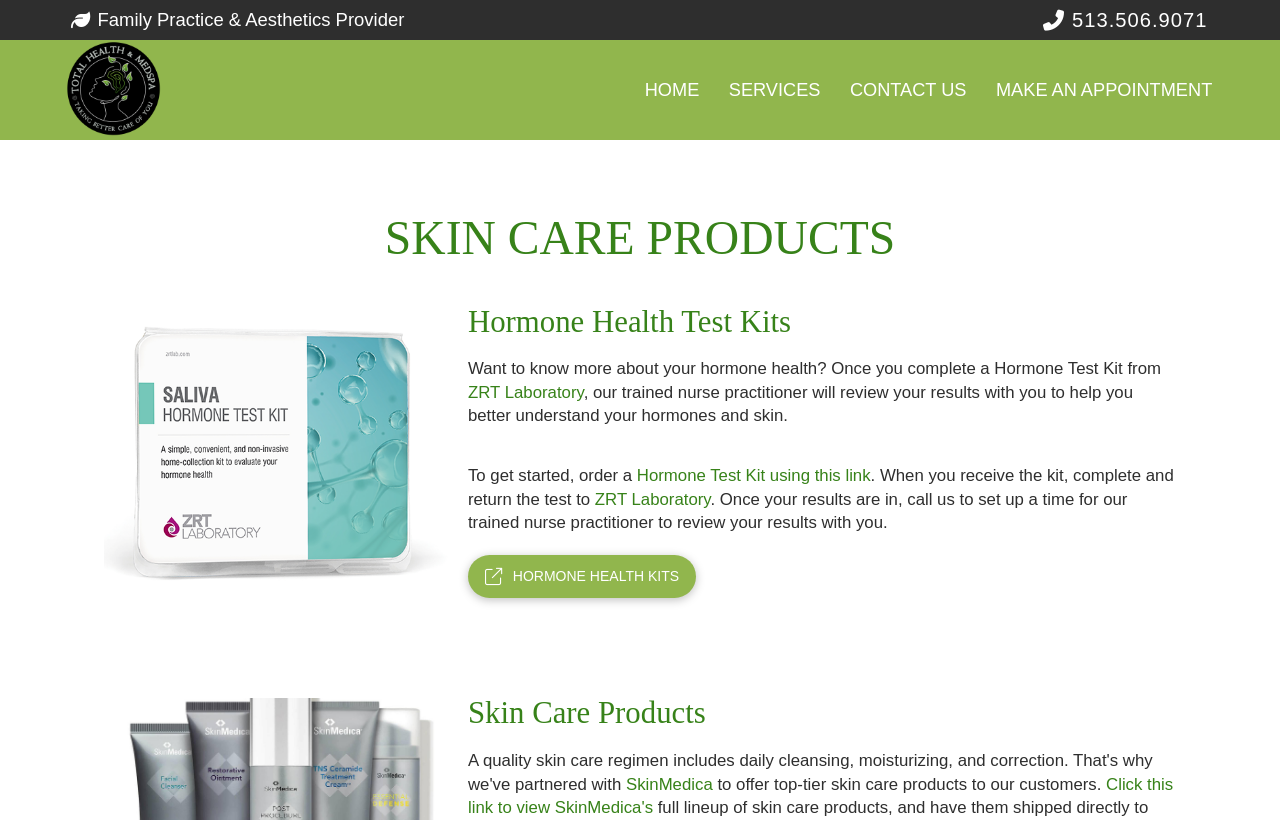How many types of products are mentioned on the webpage?
Based on the image, respond with a single word or phrase.

2